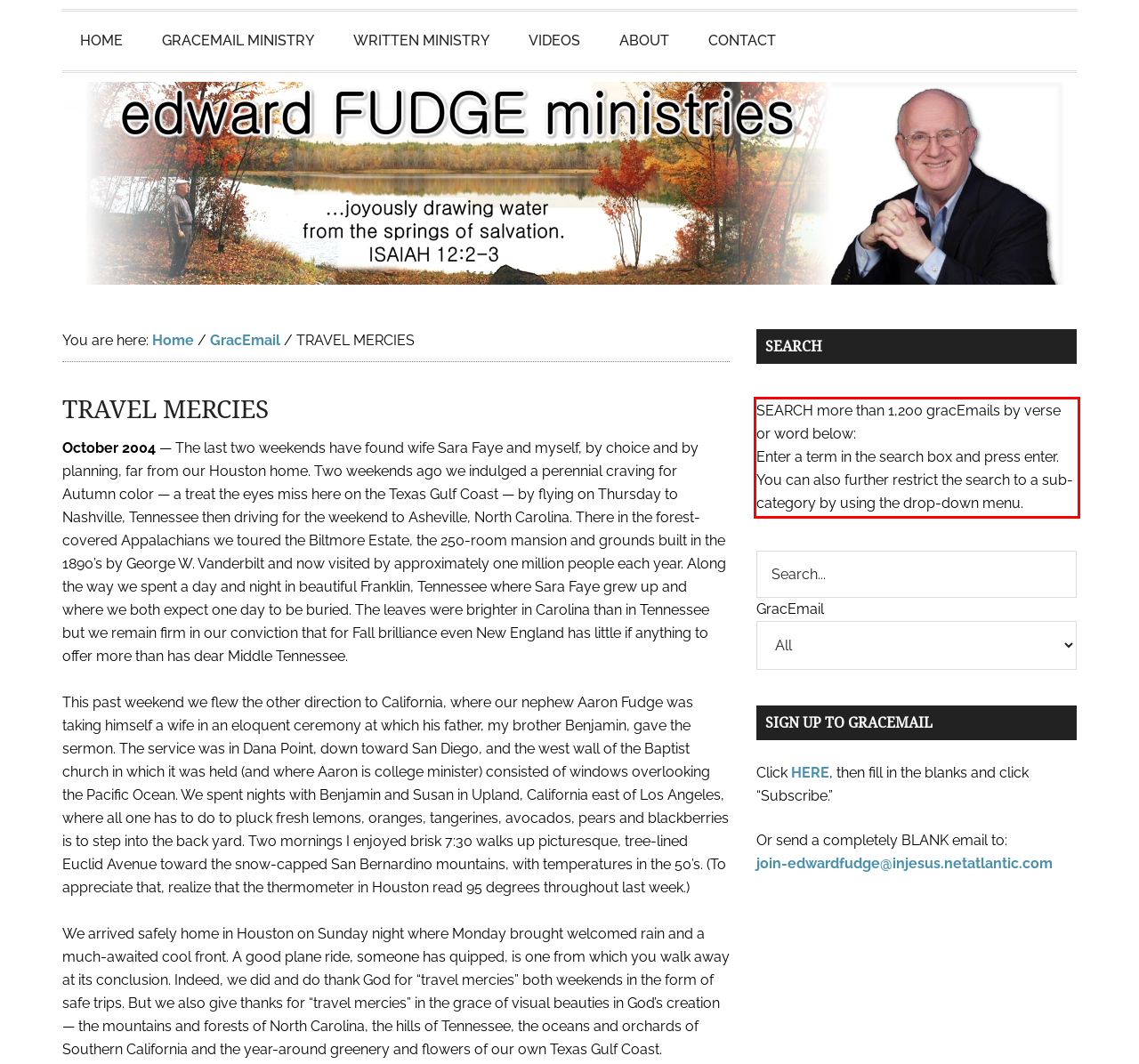Using the webpage screenshot, recognize and capture the text within the red bounding box.

SEARCH more than 1,200 gracEmails by verse or word below: Enter a term in the search box and press enter. You can also further restrict the search to a sub-category by using the drop-down menu.